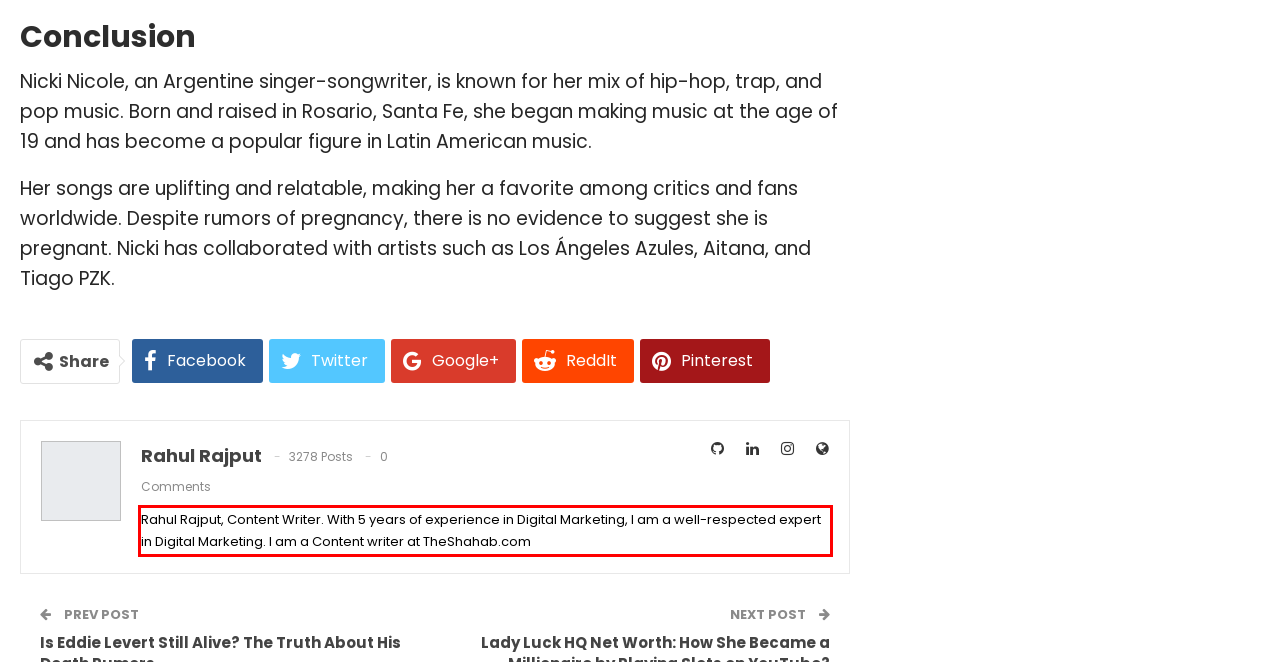Inspect the webpage screenshot that has a red bounding box and use OCR technology to read and display the text inside the red bounding box.

Rahul Rajput, Content Writer. With 5 years of experience in Digital Marketing, I am a well-respected expert in Digital Marketing. I am a Content writer at TheShahab.com